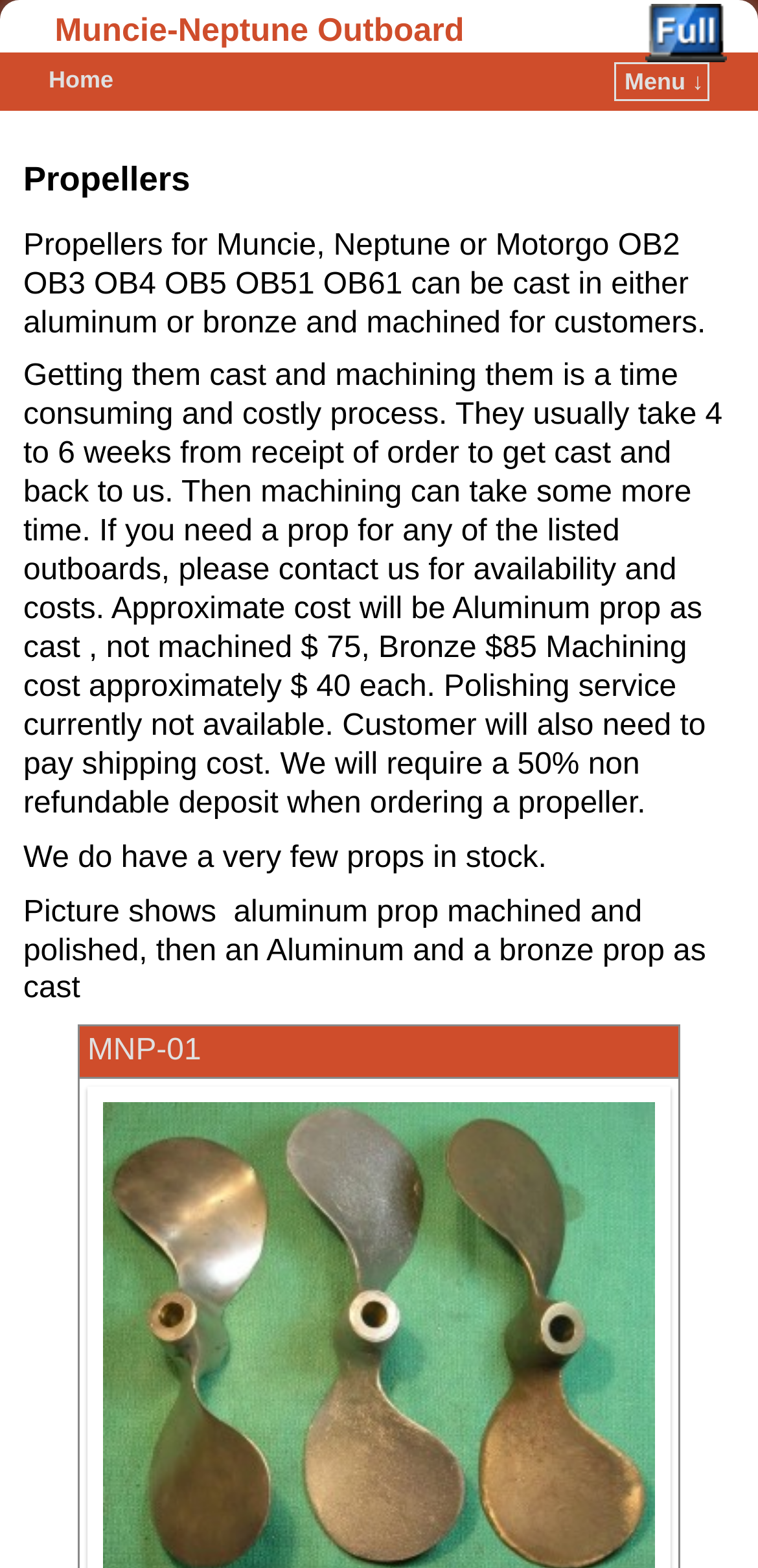Can you give a comprehensive explanation to the question given the content of the image?
What is the purpose of the 50% non-refundable deposit?

The webpage states that a 50% non-refundable deposit is required when ordering a propeller, indicating that the deposit is a payment requirement for placing an order.